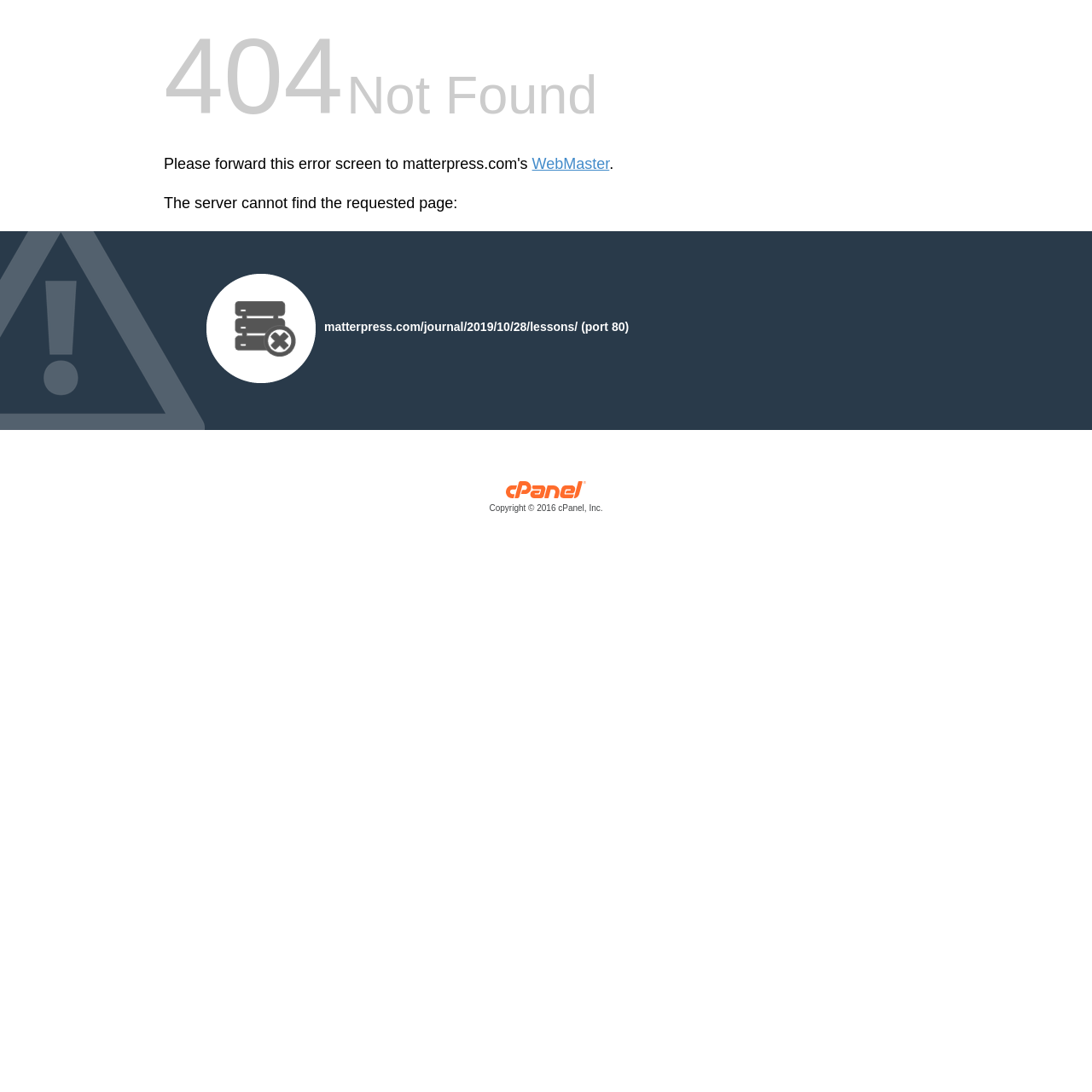Identify the bounding box coordinates for the UI element described by the following text: "Copyright © 2016 cPanel, Inc.". Provide the coordinates as four float numbers between 0 and 1, in the format [left, top, right, bottom].

[0.15, 0.446, 0.85, 0.472]